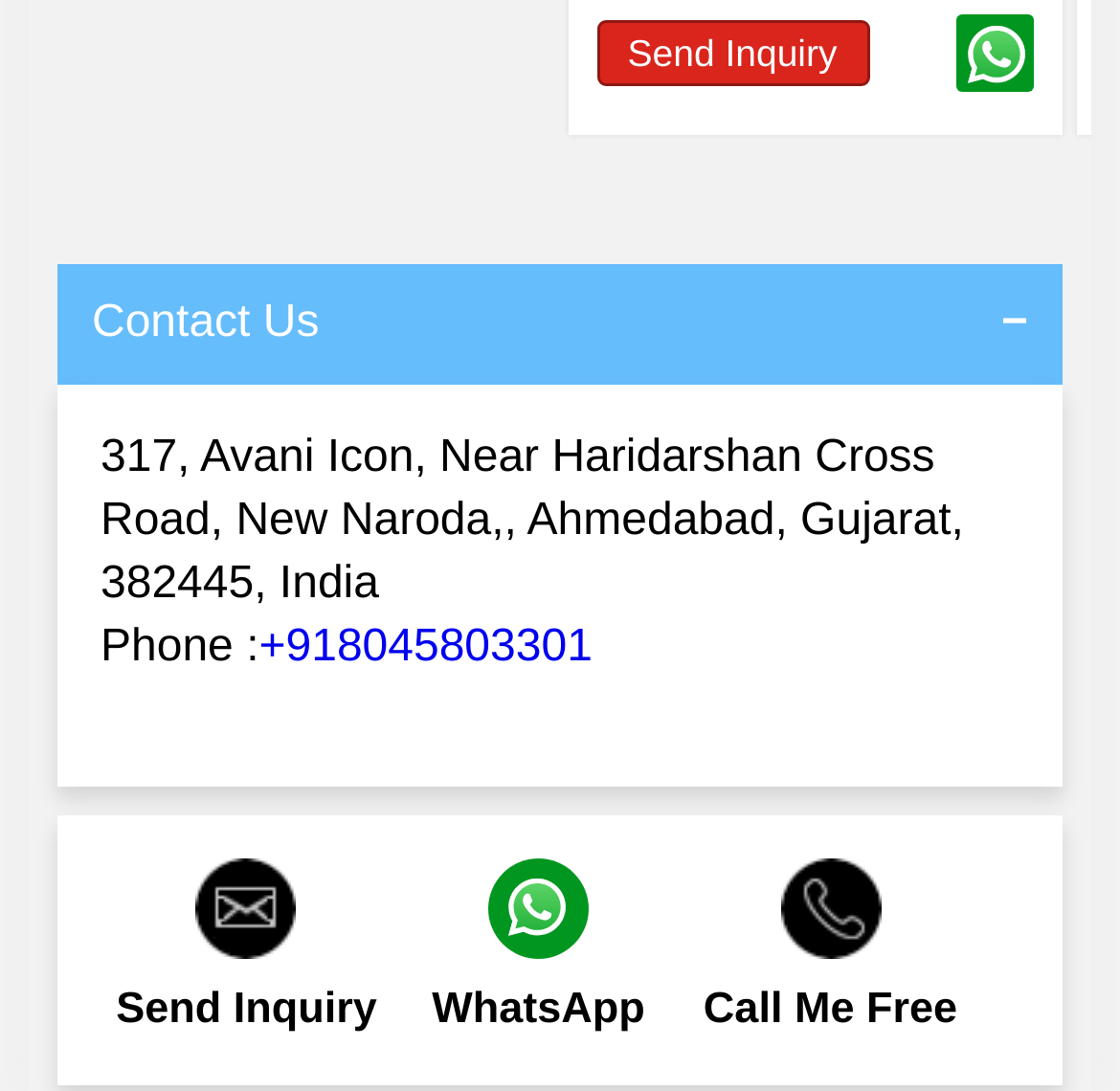From the webpage screenshot, identify the region described by parent_node: Send Inquiry. Provide the bounding box coordinates as (top-left x, top-left y, bottom-right x, bottom-right y), with each value being a floating point number between 0 and 1.

[0.854, 0.013, 0.923, 0.084]